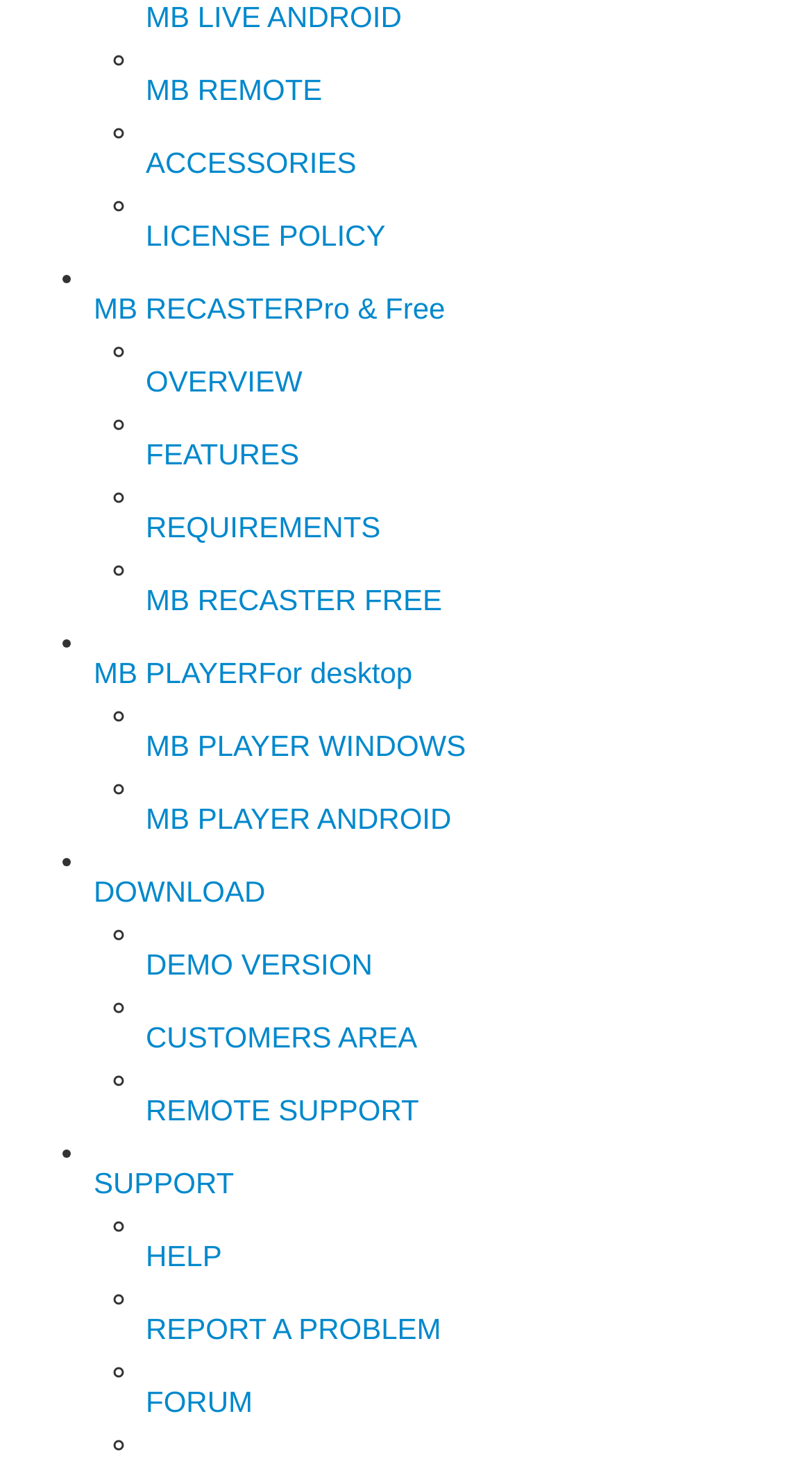Provide the bounding box coordinates for the specified HTML element described in this description: "DEMO VERSION". The coordinates should be four float numbers ranging from 0 to 1, in the format [left, top, right, bottom].

[0.179, 0.647, 0.692, 0.676]